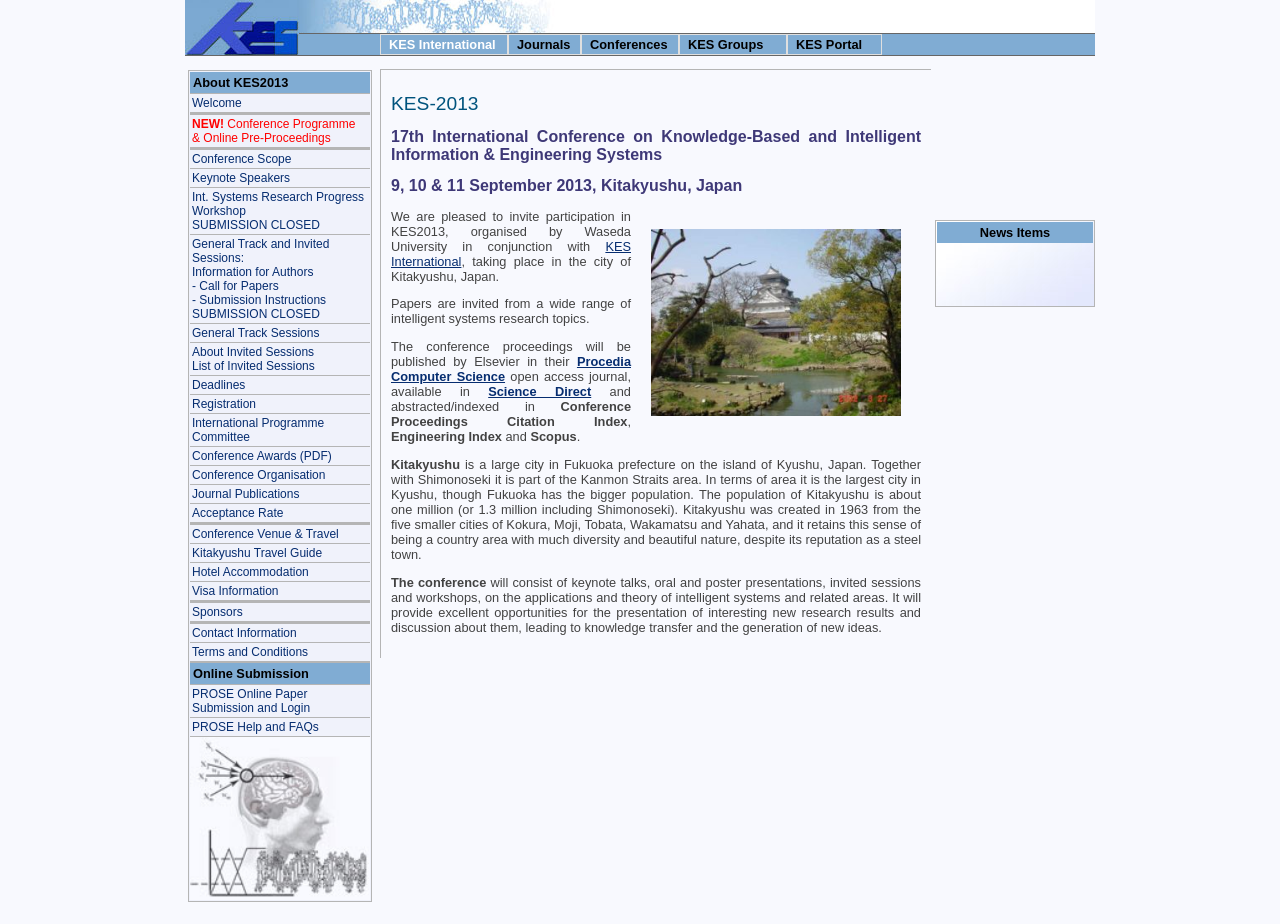Highlight the bounding box coordinates of the element that should be clicked to carry out the following instruction: "View the 'Conference Programme & Online Pre-Proceedings'". The coordinates must be given as four float numbers ranging from 0 to 1, i.e., [left, top, right, bottom].

[0.15, 0.127, 0.278, 0.157]